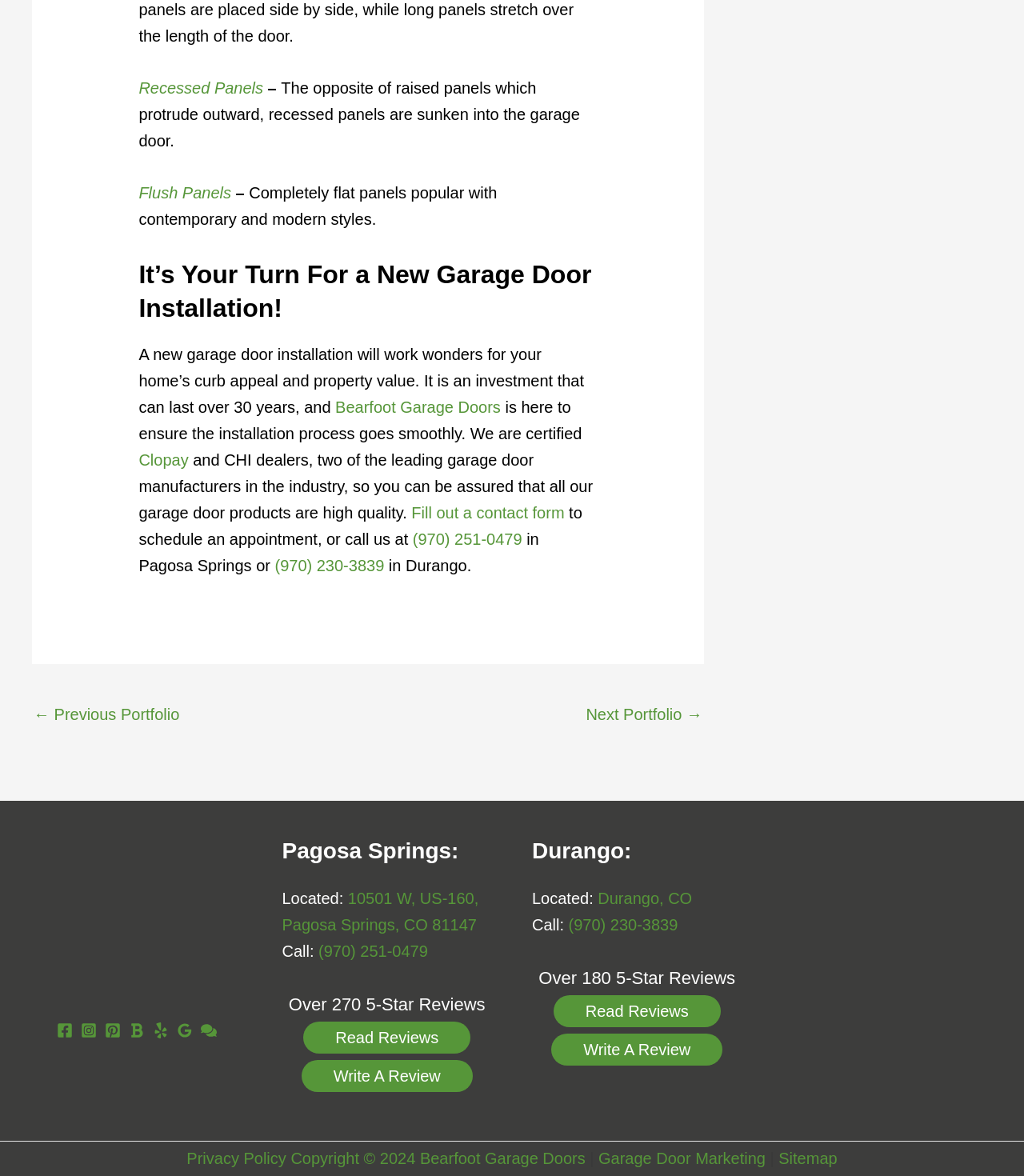Determine the bounding box coordinates of the UI element described below. Use the format (top-left x, top-left y, bottom-right x, bottom-right y) with floating point numbers between 0 and 1: Sitemap

[0.76, 0.978, 0.818, 0.993]